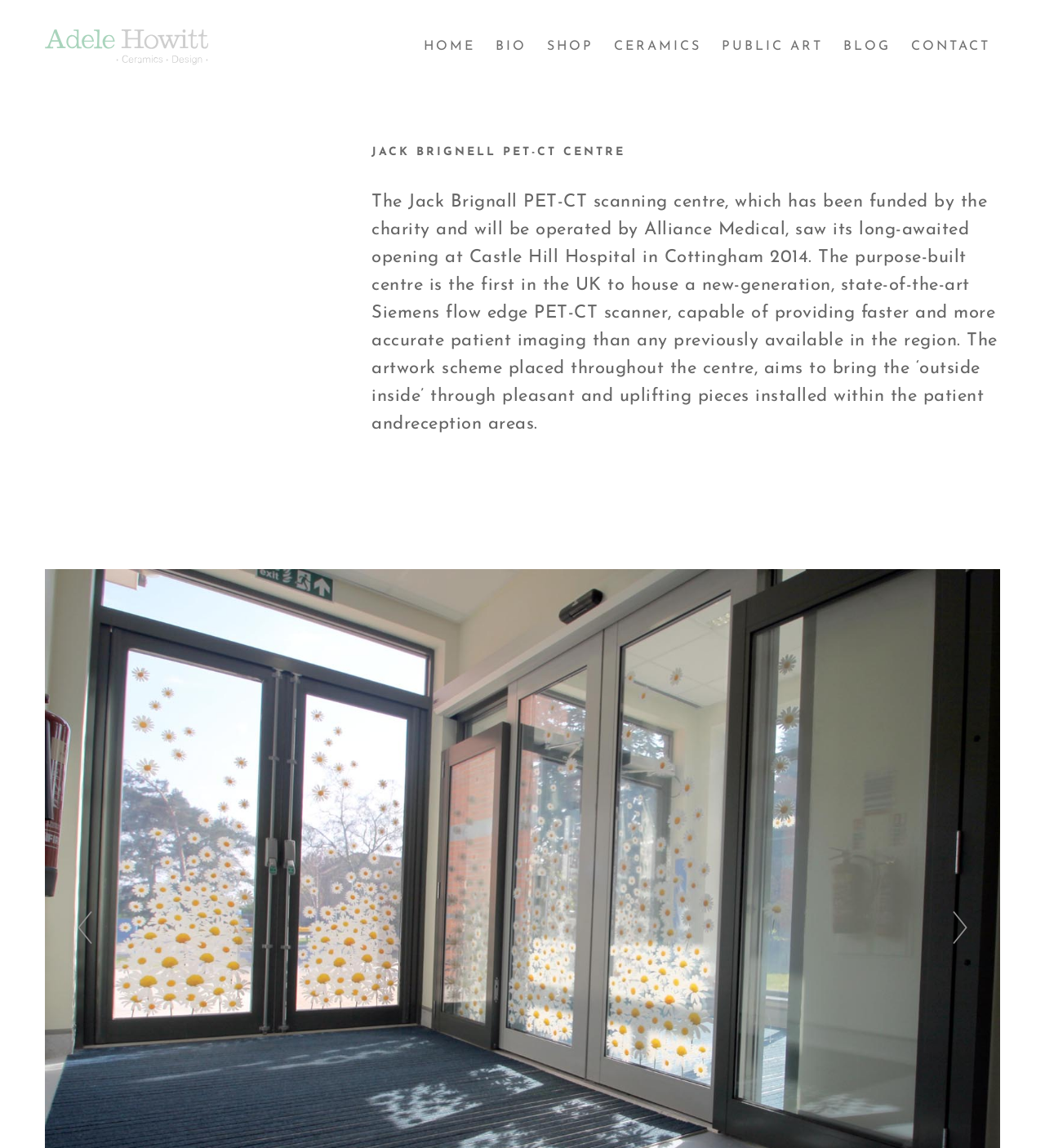What is the name of the PET-CT centre? Using the information from the screenshot, answer with a single word or phrase.

Jack Brignell PET-CT Centre